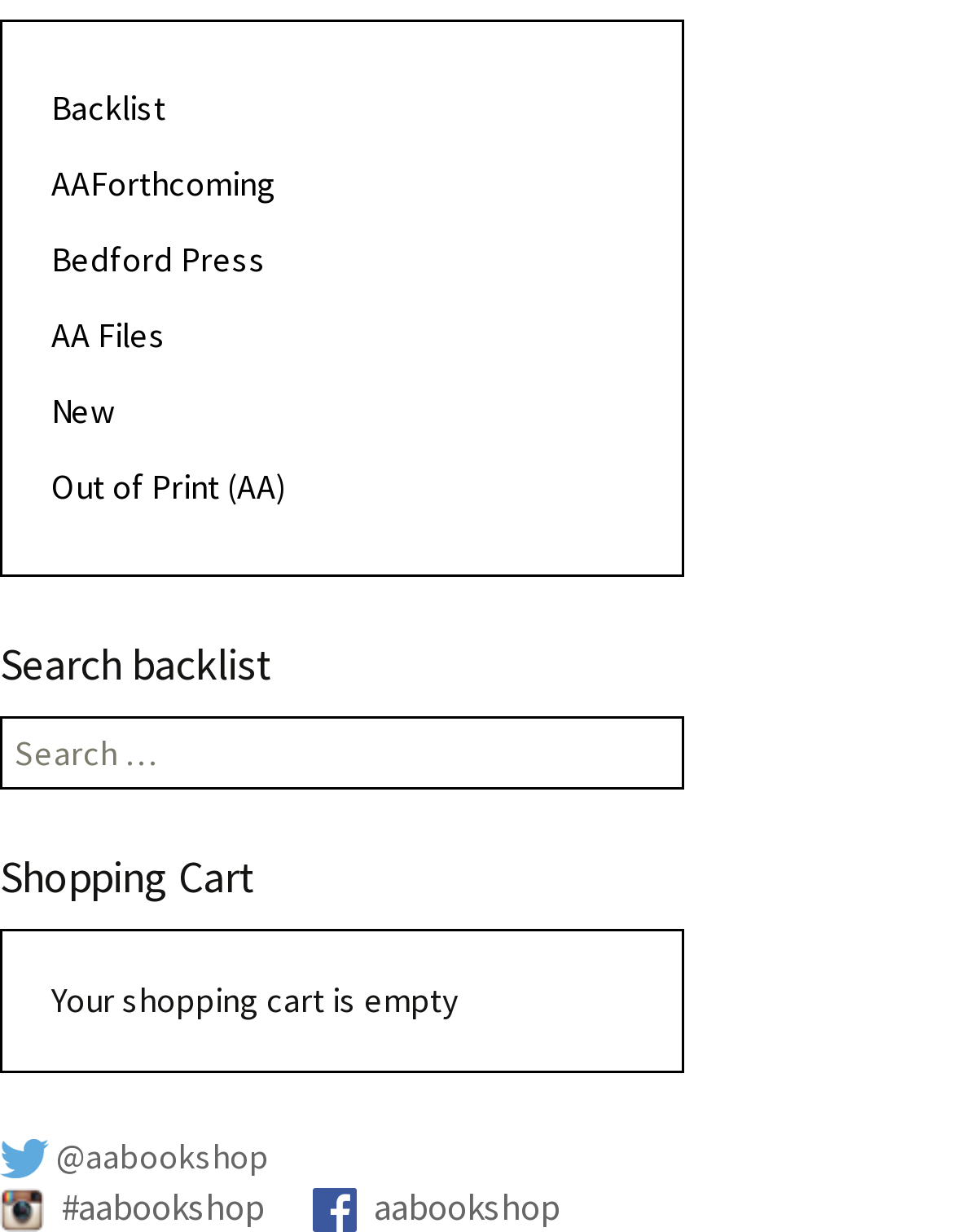Please specify the bounding box coordinates in the format (top-left x, top-left y, bottom-right x, bottom-right y), with all values as floating point numbers between 0 and 1. Identify the bounding box of the UI element described by: Out of Print (AA)

[0.054, 0.377, 0.3, 0.412]